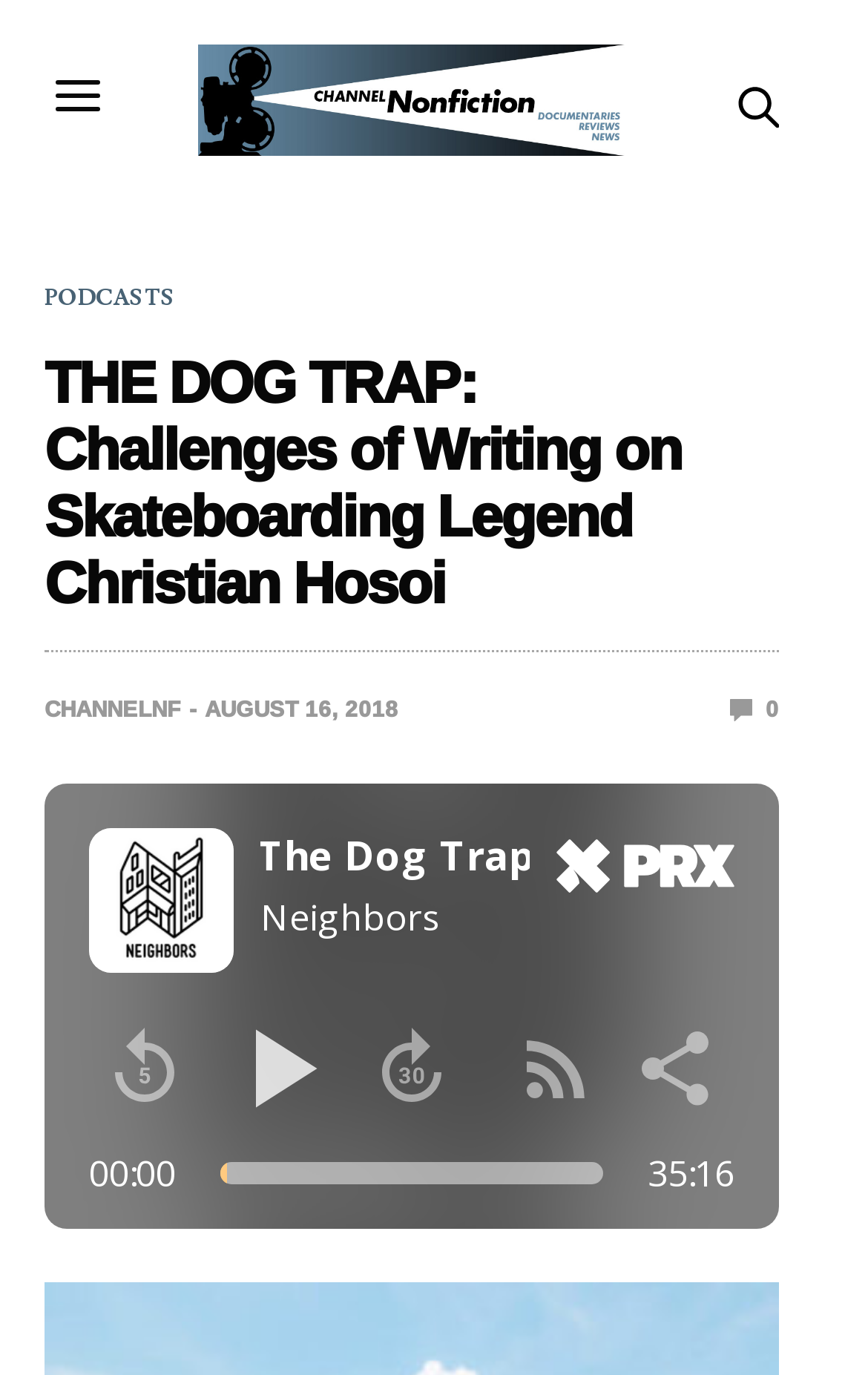Extract the bounding box coordinates for the described element: "name="s"". The coordinates should be represented as four float numbers between 0 and 1: [left, top, right, bottom].

[0.09, 0.113, 0.646, 0.188]